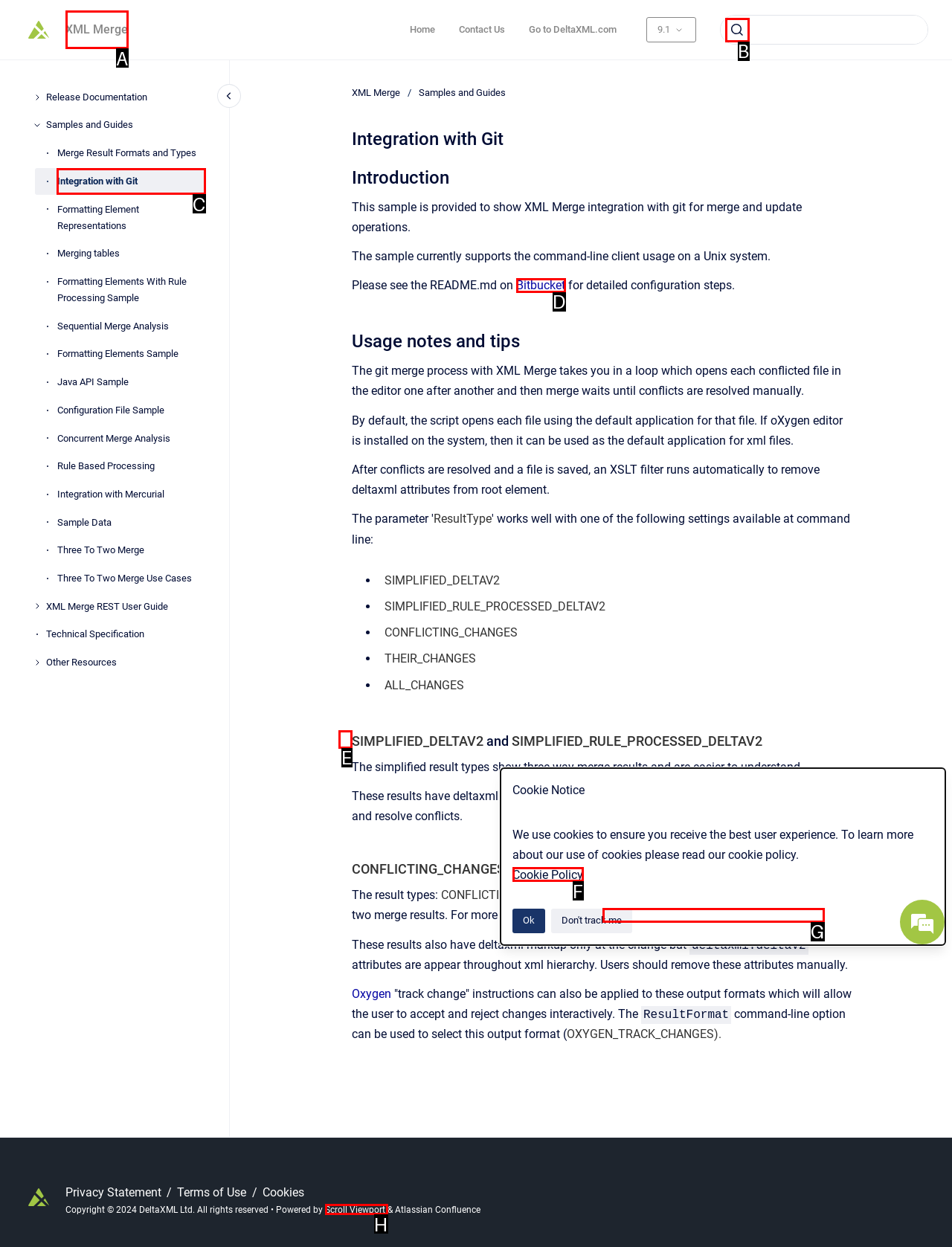Please identify the UI element that matches the description: aria-label="Submit"
Respond with the letter of the correct option.

B